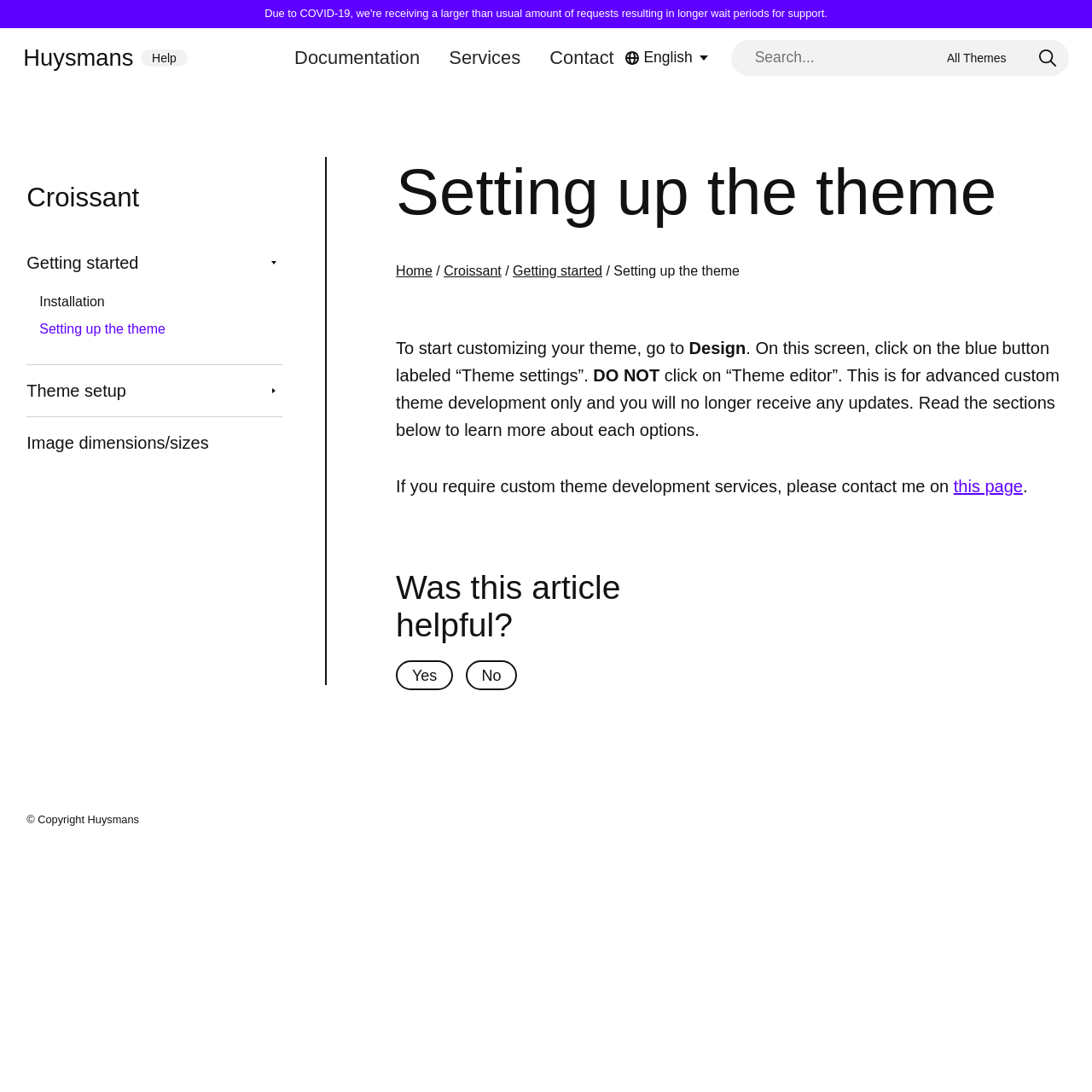Given the element description: "Submit", predict the bounding box coordinates of the UI element it refers to, using four float numbers between 0 and 1, i.e., [left, top, right, bottom].

[0.94, 0.036, 0.979, 0.07]